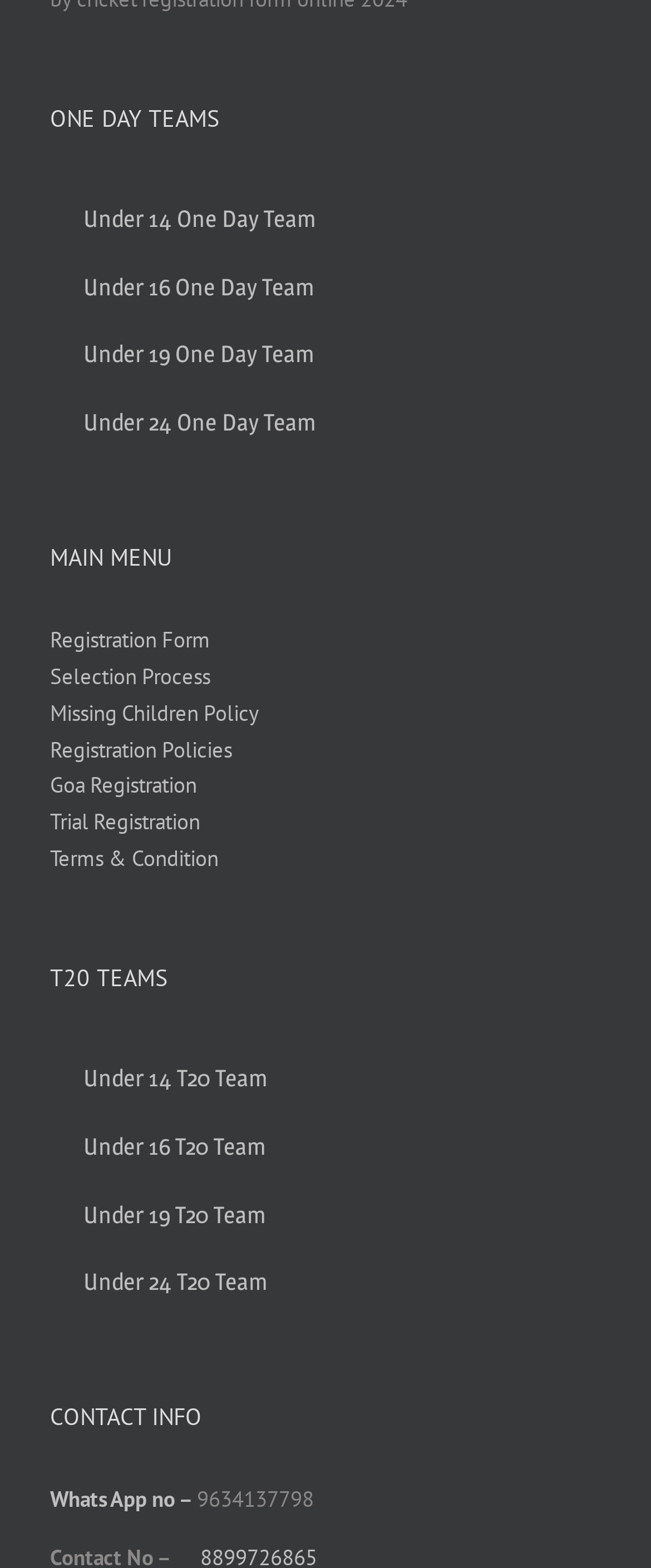Please identify the coordinates of the bounding box that should be clicked to fulfill this instruction: "Check Terms & Condition".

[0.077, 0.537, 0.923, 0.56]